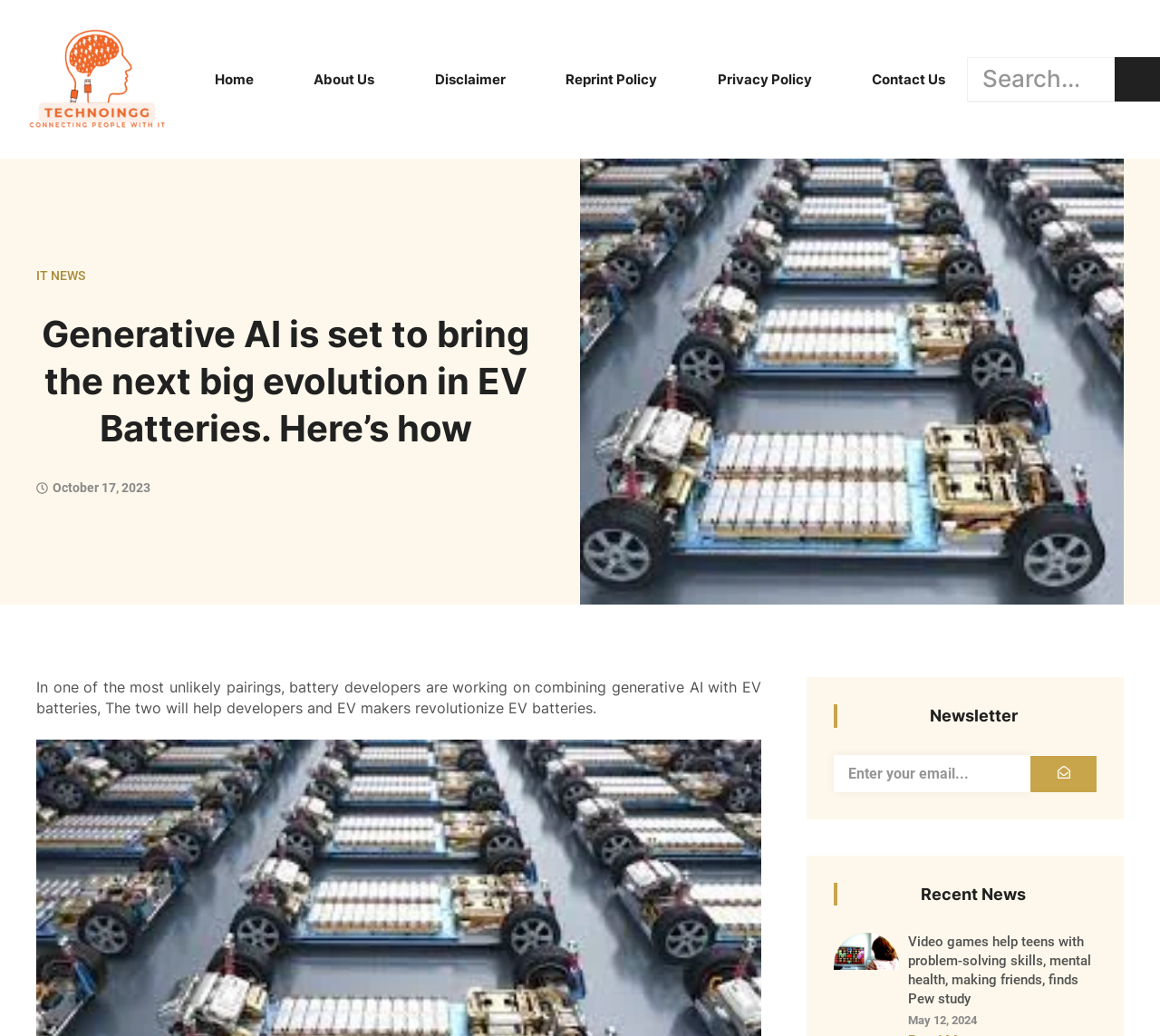How many links are in the top navigation menu?
Provide a concise answer using a single word or phrase based on the image.

6